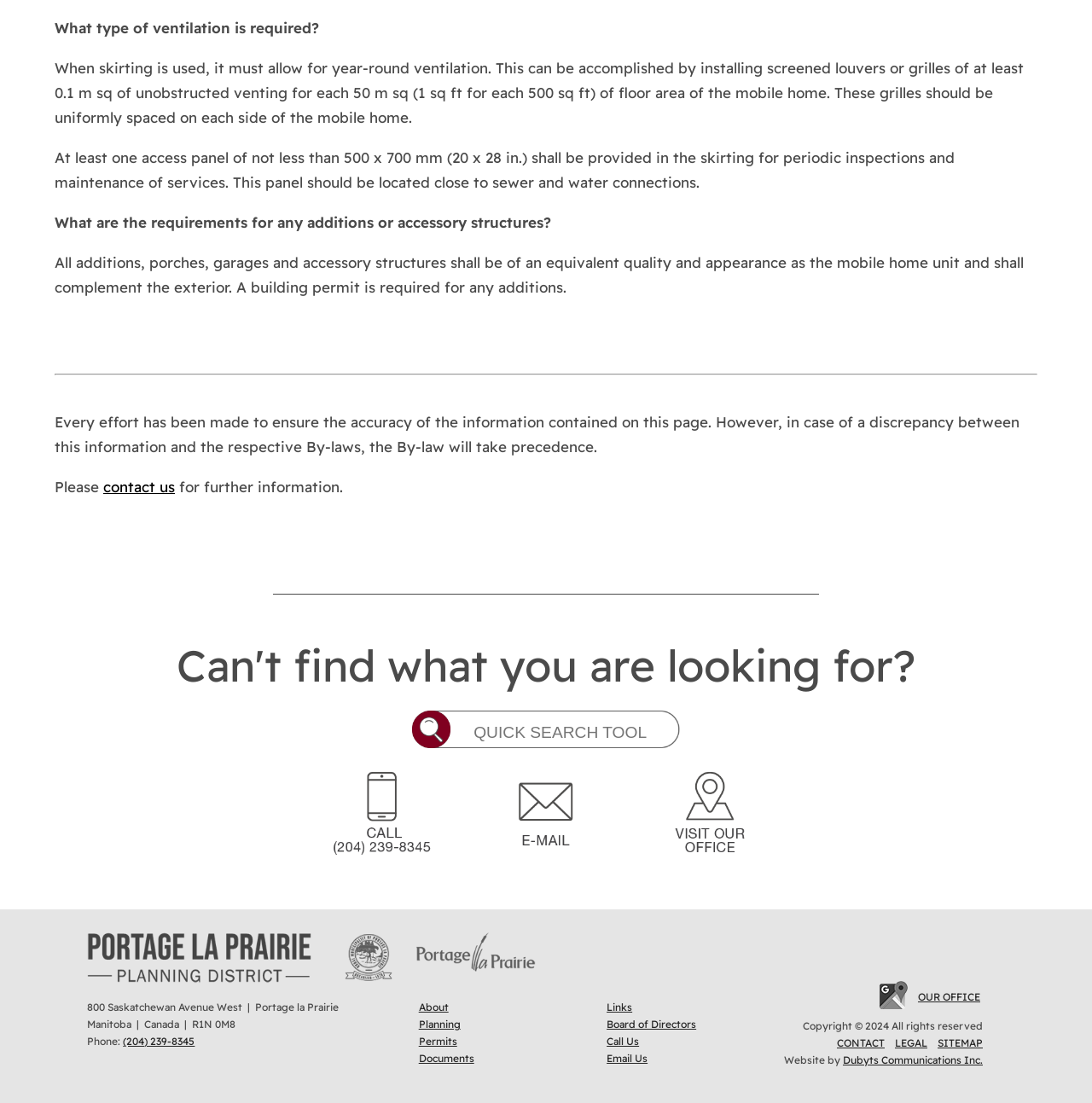Specify the bounding box coordinates of the area that needs to be clicked to achieve the following instruction: "contact us".

[0.095, 0.433, 0.16, 0.45]